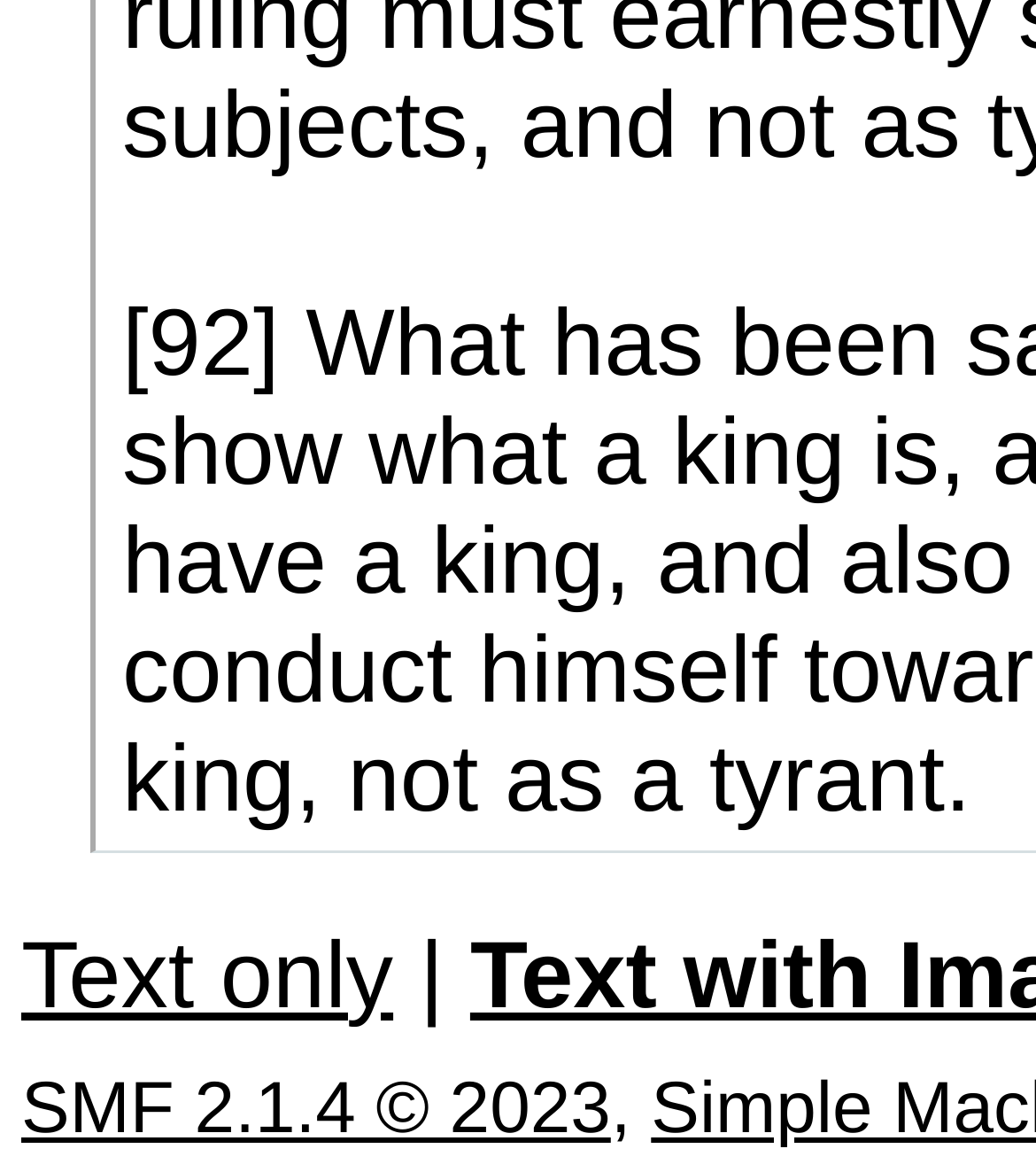Locate the bounding box of the UI element based on this description: "Text only". Provide four float numbers between 0 and 1 as [left, top, right, bottom].

[0.021, 0.786, 0.38, 0.876]